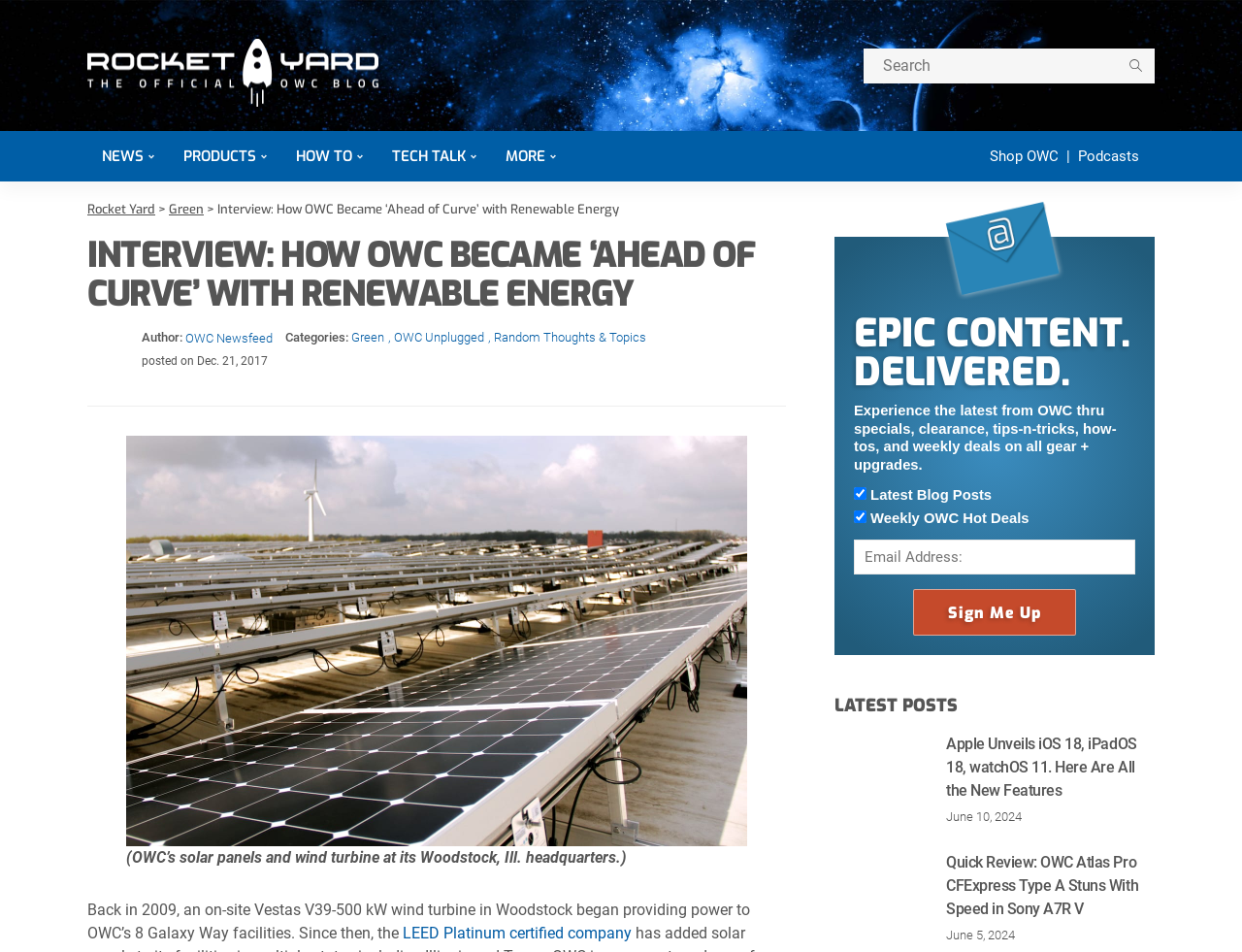Identify the bounding box coordinates for the region to click in order to carry out this instruction: "sign up for the newsletter". Provide the coordinates using four float numbers between 0 and 1, formatted as [left, top, right, bottom].

[0.688, 0.508, 0.914, 0.668]